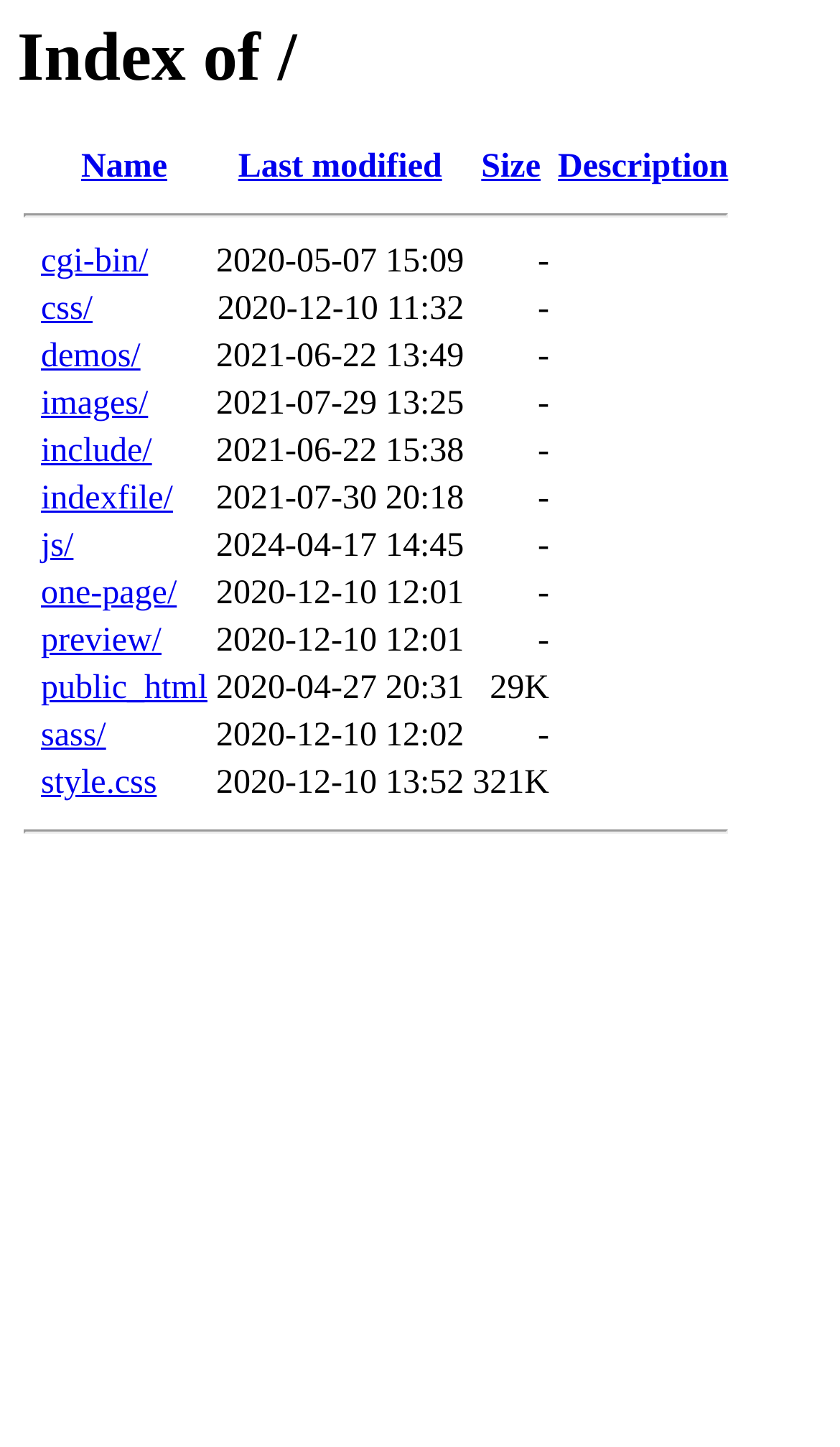Find and specify the bounding box coordinates that correspond to the clickable region for the instruction: "Go to include/".

[0.049, 0.3, 0.181, 0.325]